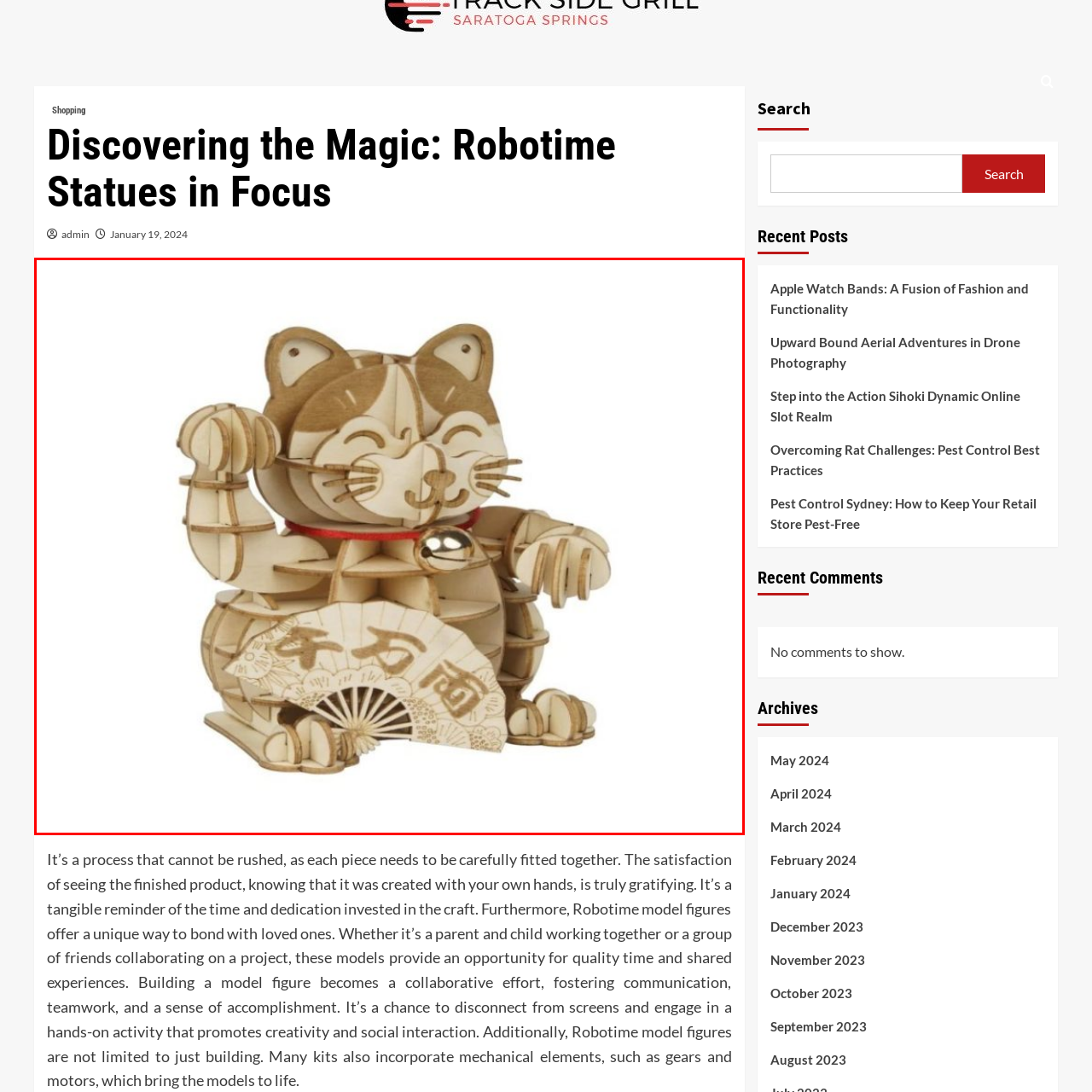What is the cat holding in its paw?
Focus on the image inside the red bounding box and offer a thorough and detailed answer to the question.

According to the caption, the cat is depicted in a joyful pose, with one paw raised in a welcoming gesture, and it holds a fan that is adorned with traditional characters, further emphasizing its cultural significance.